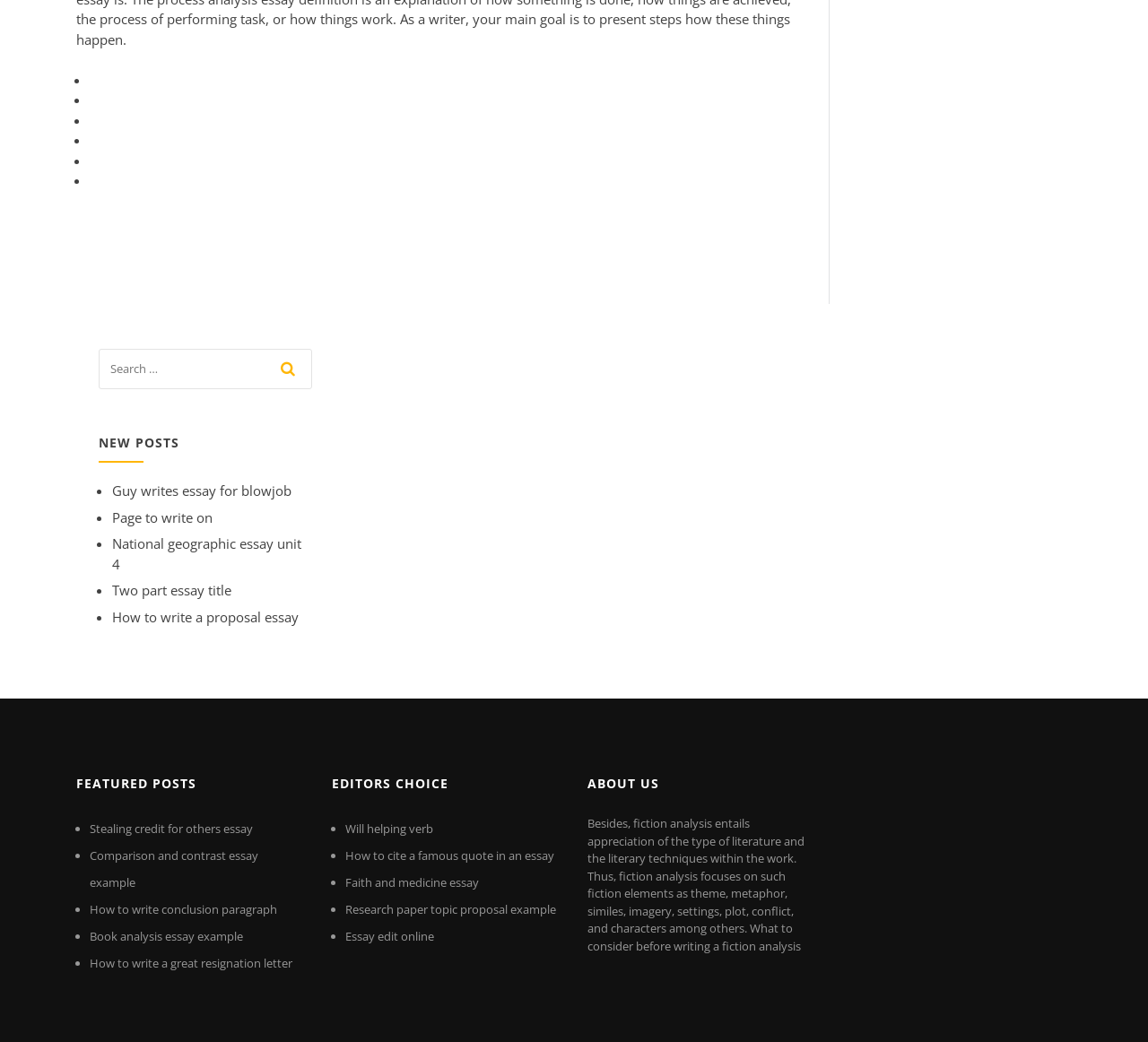Identify the bounding box coordinates of the clickable region necessary to fulfill the following instruction: "Click on the 'NEW POSTS' section". The bounding box coordinates should be four float numbers between 0 and 1, i.e., [left, top, right, bottom].

[0.086, 0.408, 0.271, 0.444]